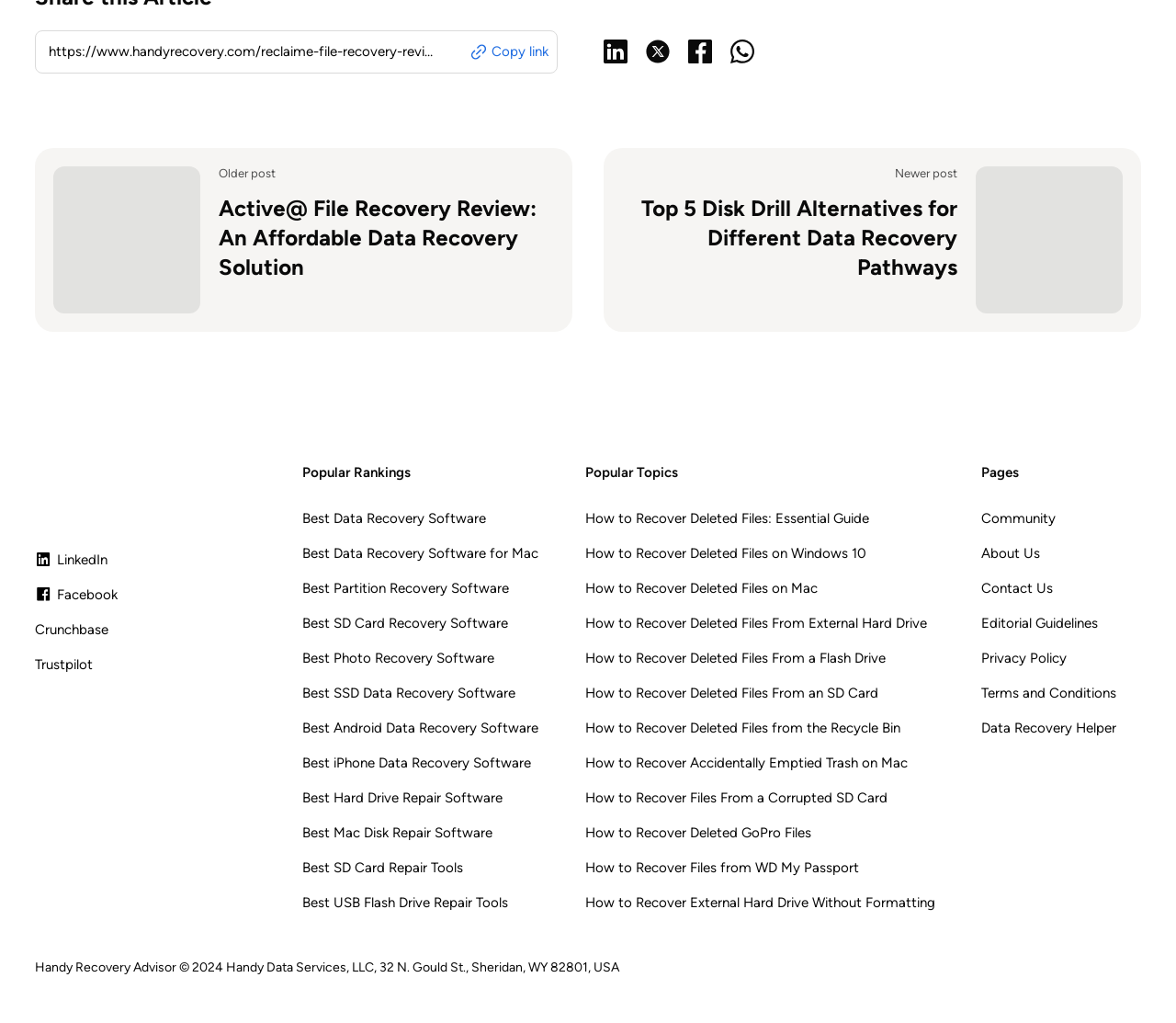What is the topic of the article on the left side of the webpage?
Please provide a single word or phrase as the answer based on the screenshot.

Reclaime file recovery review